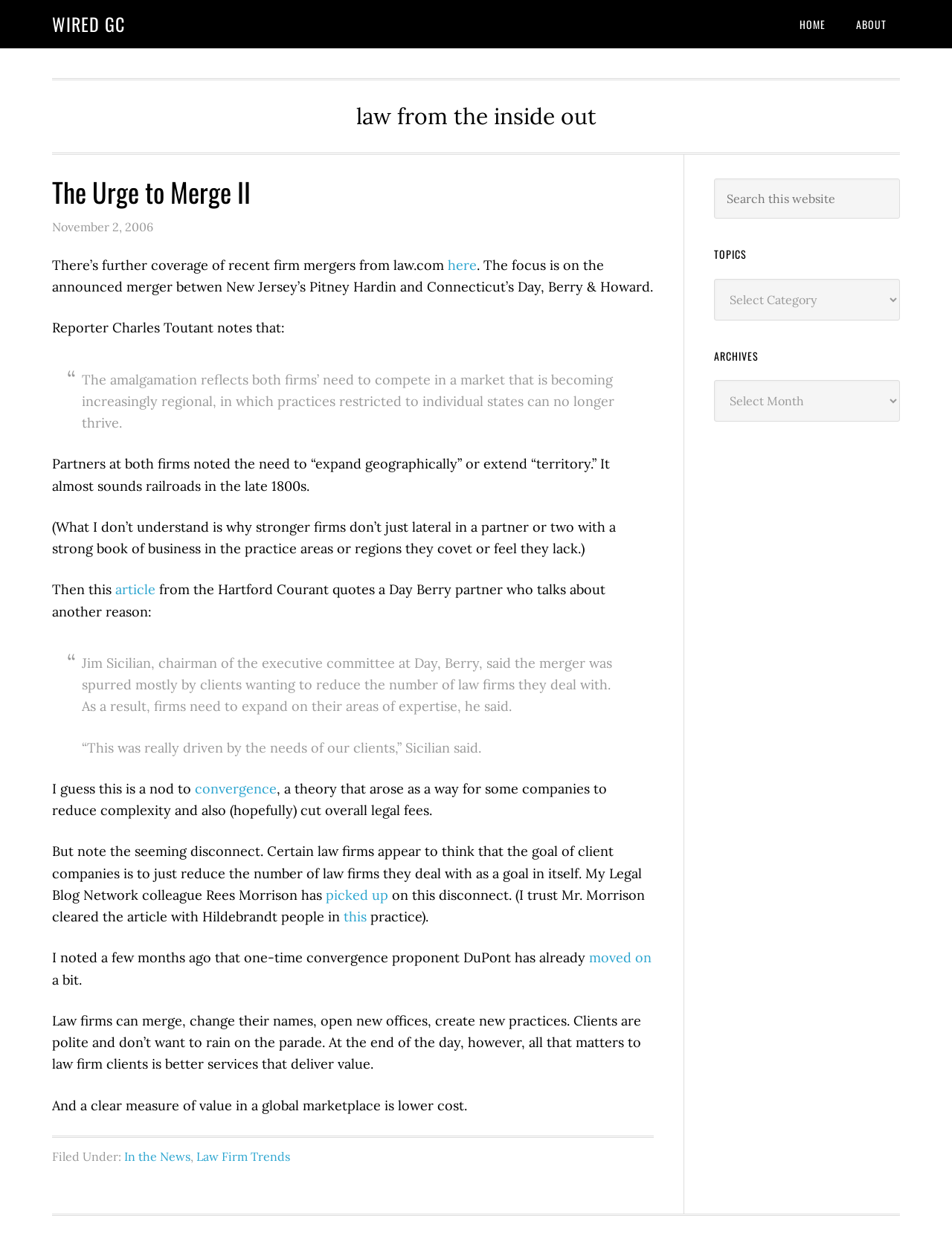Describe all the key features and sections of the webpage thoroughly.

The webpage is titled "The Urge to Merge II" and has a navigation menu at the top right corner with links to "HOME" and "ABOUT". Below the navigation menu, there is a header section with the title "The Urge to Merge II" and a timestamp "November 2, 2006". 

The main content of the webpage is an article with several paragraphs discussing recent firm mergers, particularly the announced merger between New Jersey's Pitney Hardin and Connecticut's Day, Berry & Howard. The article quotes a reporter from law.com and mentions the need for law firms to expand geographically and extend their territory. 

There are two blockquotes in the article, one quoting a Day Berry partner discussing the merger, and another quoting the chairman of the executive committee at Day, Berry. The article also mentions the concept of "convergence" and how it relates to law firms and their clients. 

On the right side of the webpage, there is a primary sidebar with a search box, a heading "TOPICS", and a combobox to select topics. Below the topics section, there is a heading "ARCHIVES" with a combobox to select archives. 

At the bottom of the webpage, there is a footer section with a "Filed Under" section that lists categories "In the News" and "Law Firm Trends".